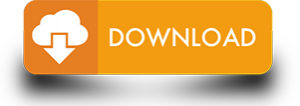Please look at the image and answer the question with a detailed explanation: What direction is the arrow on the download button pointing?

The white downward arrow on the download button indicates the action of downloading, providing a clear visual cue to users about the button's function and encouraging them to click on it to access the AirBrush: Easy Photo Editor Mod APK.